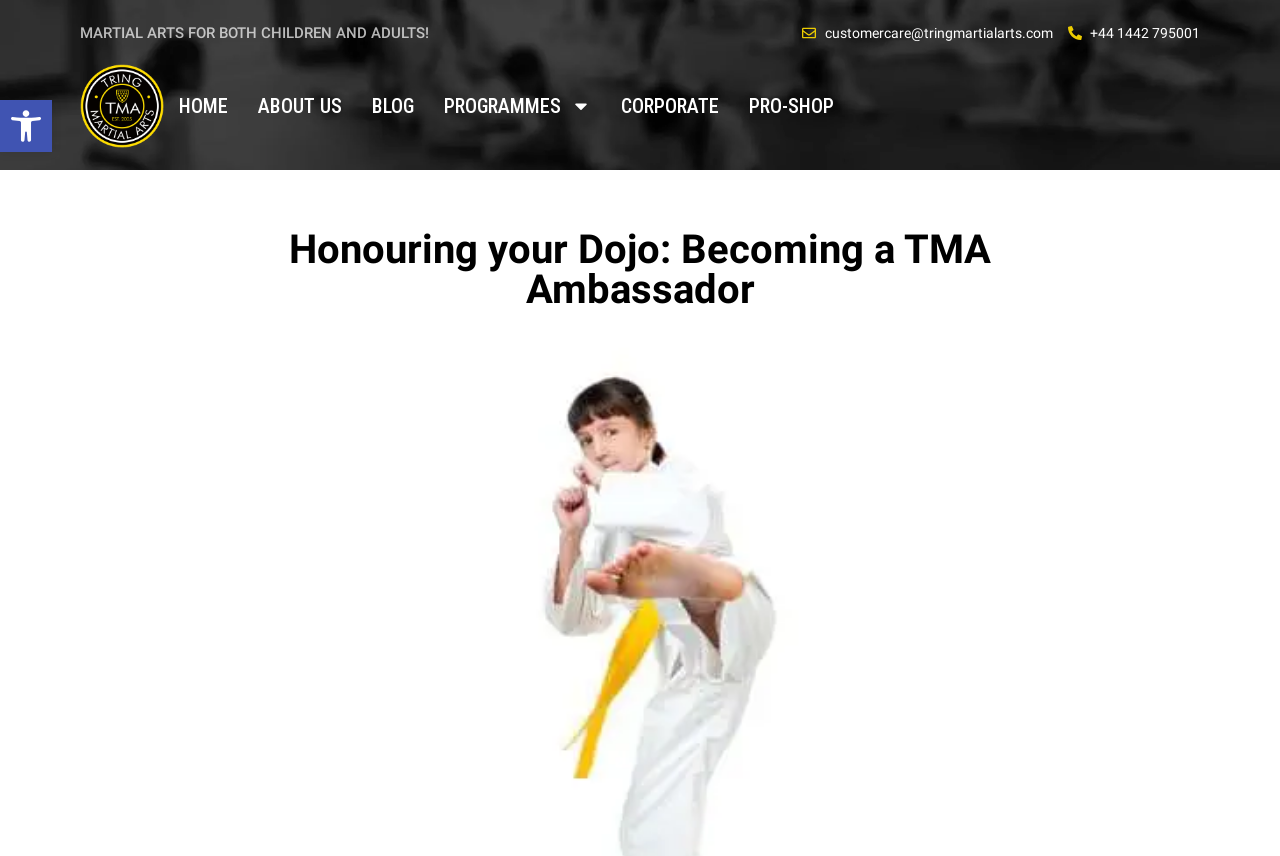Use a single word or phrase to answer the question: What is the email address to contact?

customercare@tringmartialarts.com